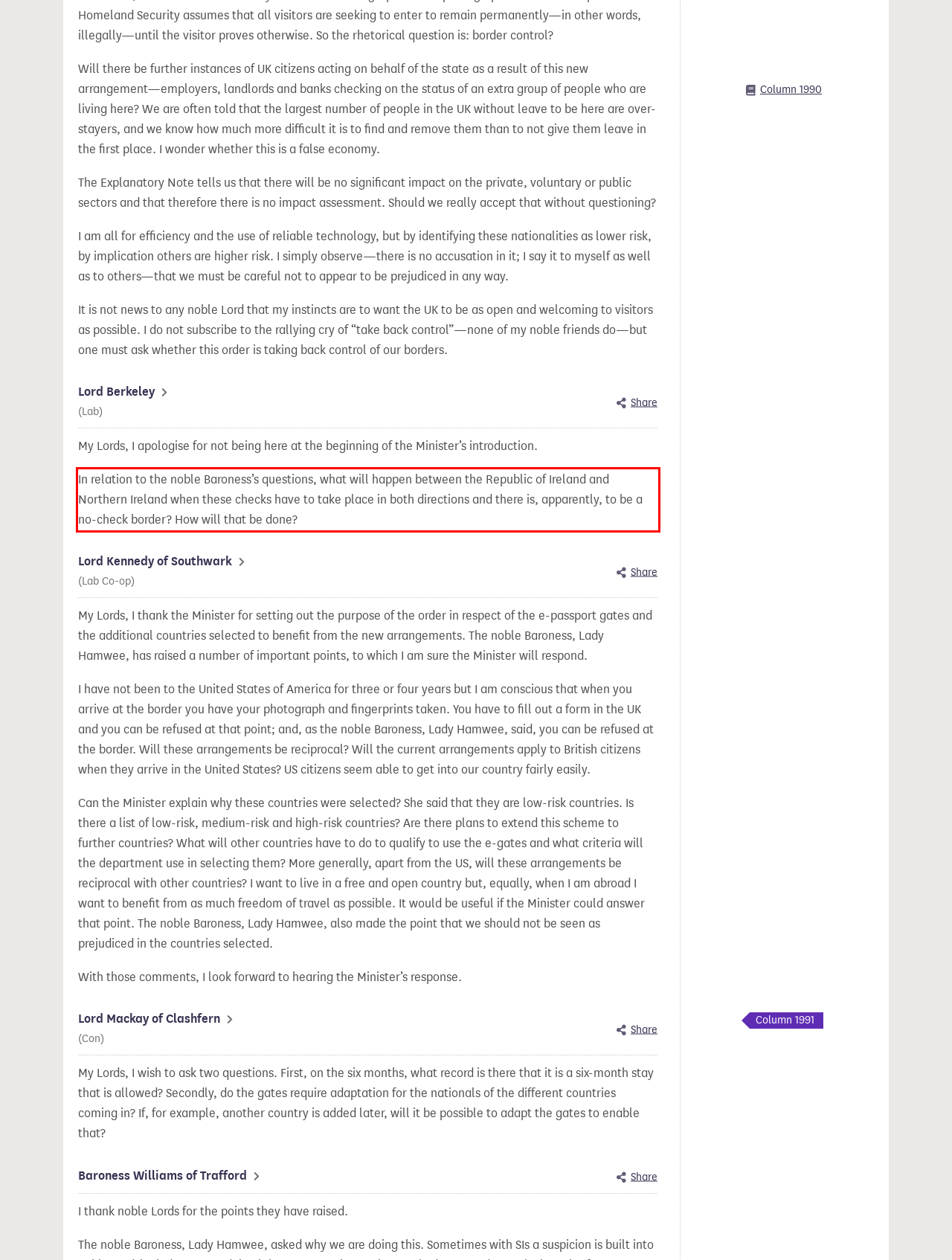Please examine the screenshot of the webpage and read the text present within the red rectangle bounding box.

In relation to the noble Baroness’s questions, what will happen between the Republic of Ireland and Northern Ireland when these checks have to take place in both directions and there is, apparently, to be a no-check border? How will that be done?